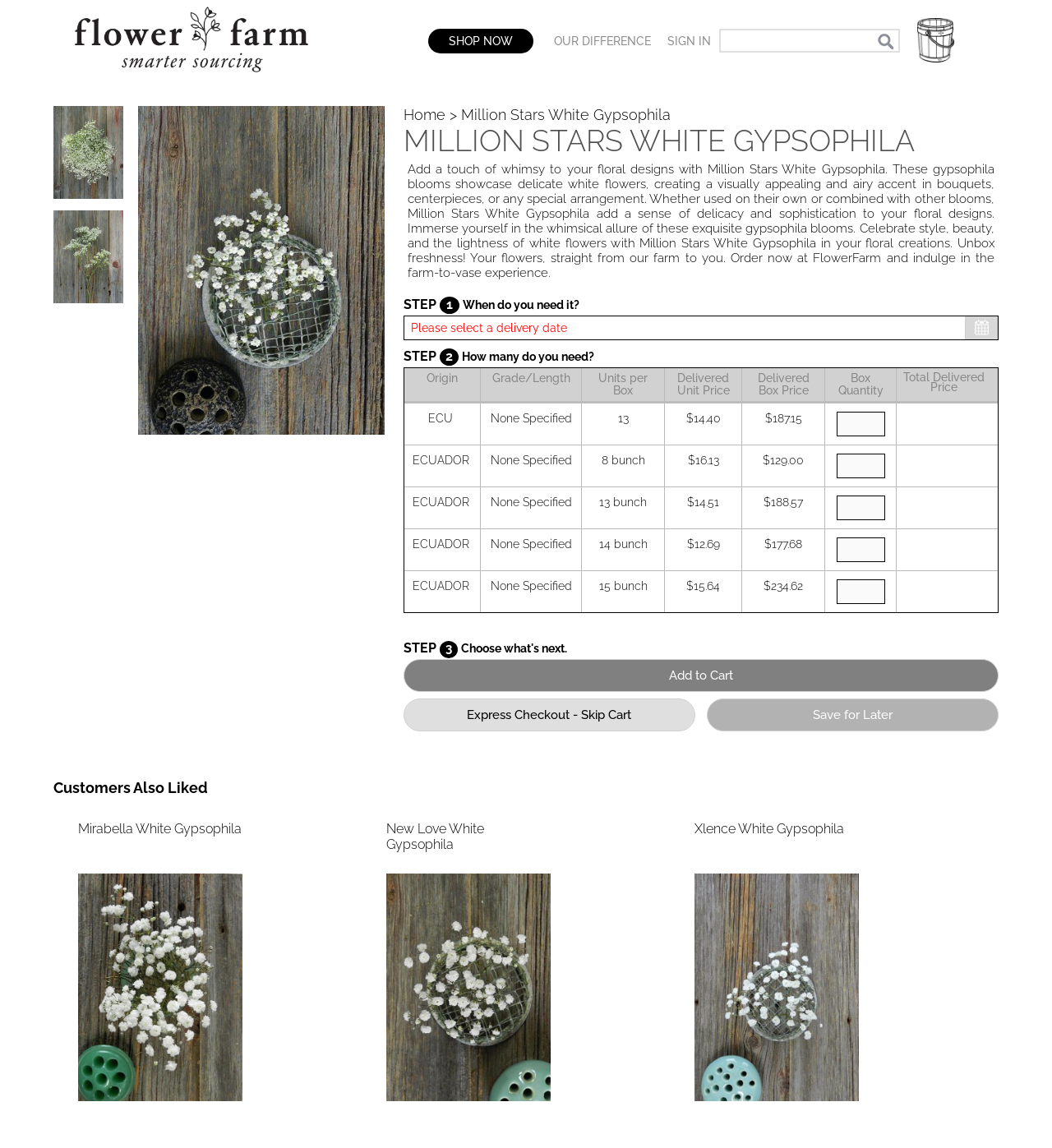Please specify the bounding box coordinates of the clickable region necessary for completing the following instruction: "View 'OUR DIFFERENCE'". The coordinates must consist of four float numbers between 0 and 1, i.e., [left, top, right, bottom].

[0.519, 0.014, 0.627, 0.068]